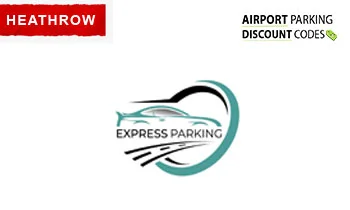What is the focus of the logo?
Look at the screenshot and respond with a single word or phrase.

Parking services